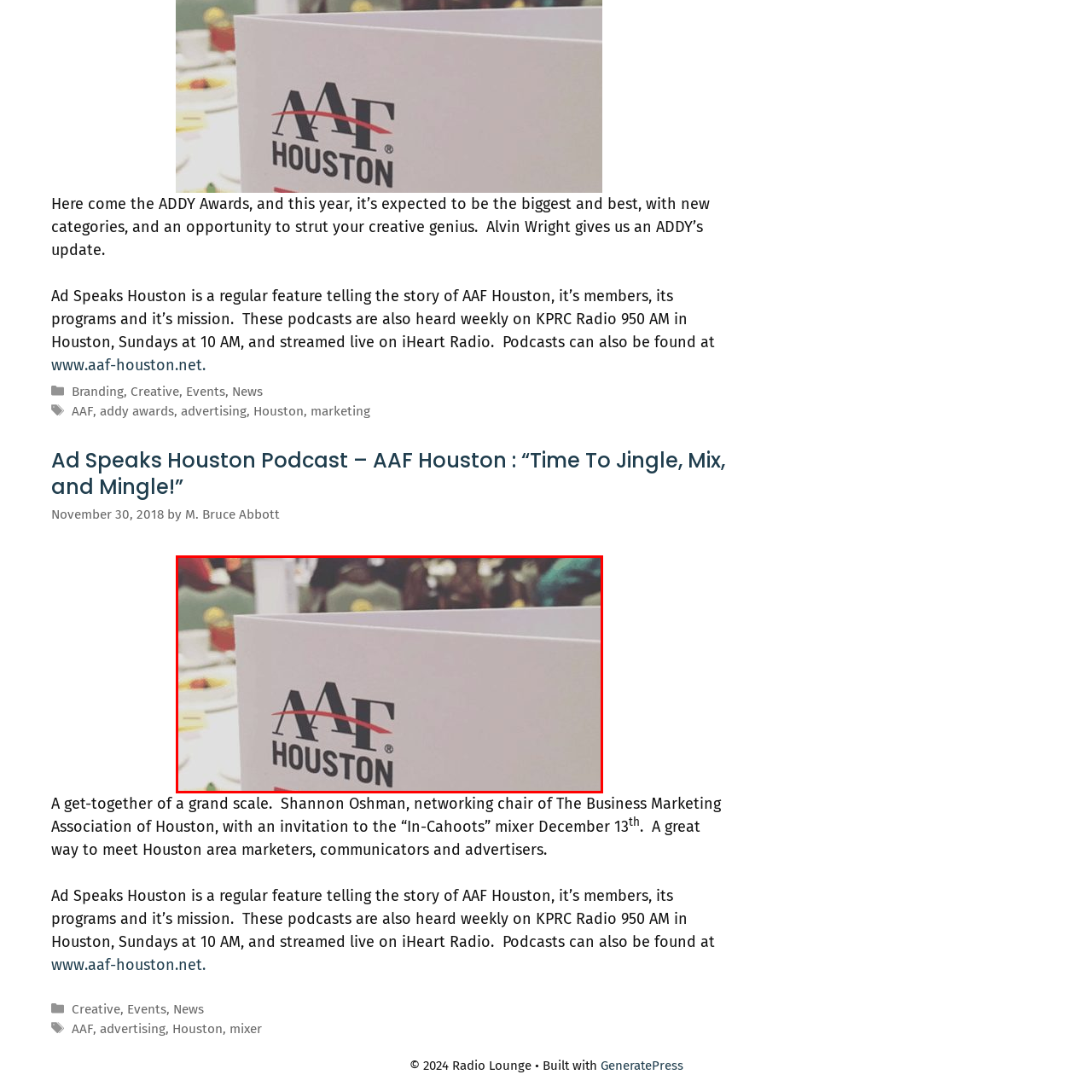Thoroughly describe the contents of the picture within the red frame.

The image showcases a close-up of a branded card or program featuring the logo of AAF Houston. The logo is prominently displayed, with a distinctive design that includes the acronym "AAF" in bold, stylized letters, followed by the word "HOUSTON" in a larger font. This scene is set against a lively background suggestive of a gathering, likely during an event related to the American Advertising Federation, possibly the ADDY Awards, which celebrate creative achievements in advertising. Tables filled with attendees can be seen blurred in the background, hinting at a formal occasion where networking and celebration of excellence in the advertising industry are taking place. The visual invites viewers to engage with the community of AAF Houston, emphasizing the organization’s role in fostering connections among marketing and advertising professionals.